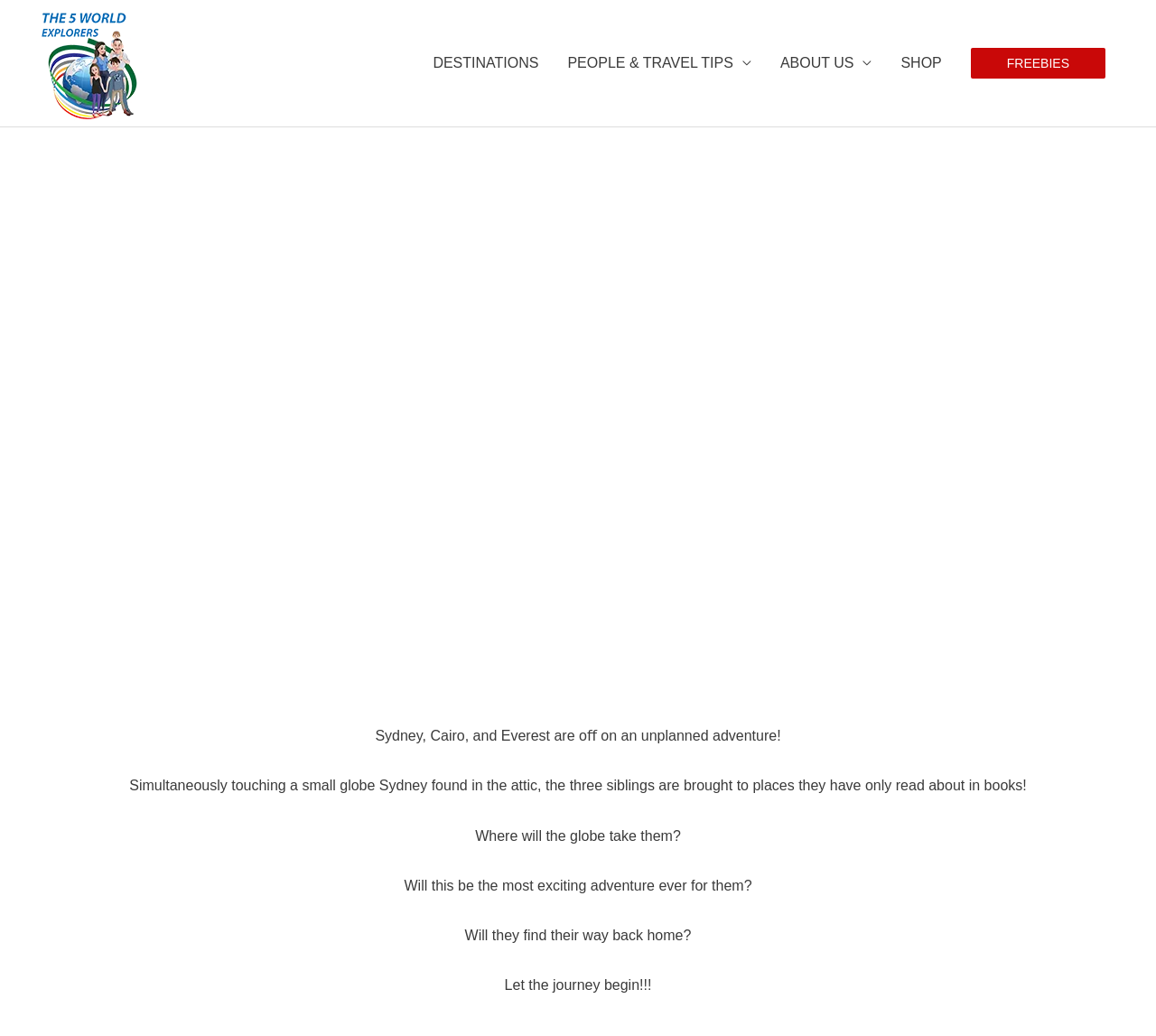How many siblings are on an adventure?
Based on the content of the image, thoroughly explain and answer the question.

The text 'Sydney, Cairo, and Everest are off on an unplanned adventure!' and 'the three siblings are brought to places they have only read about in books!' suggests that there are three siblings on an adventure.